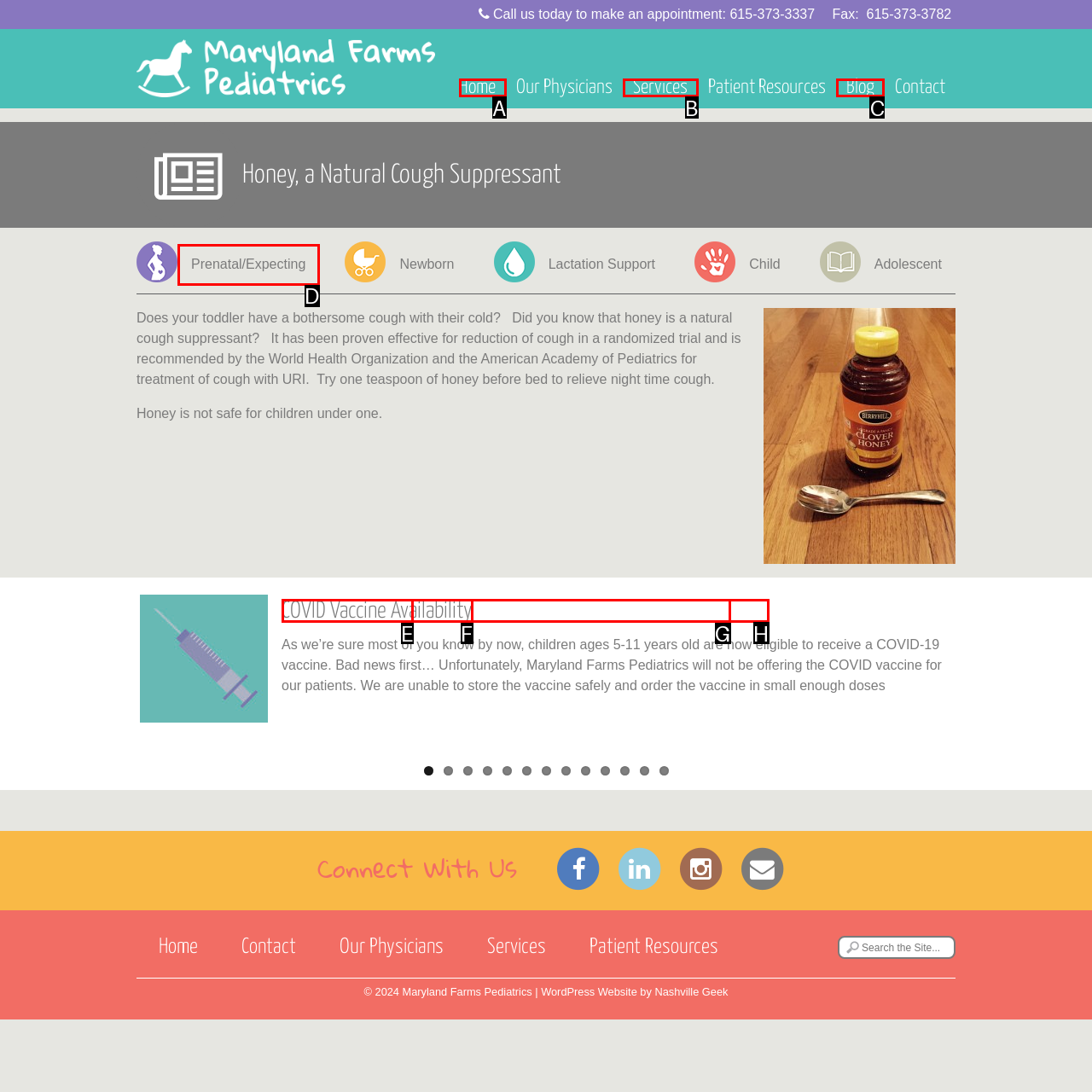Decide which UI element to click to accomplish the task: Read the blog
Respond with the corresponding option letter.

C